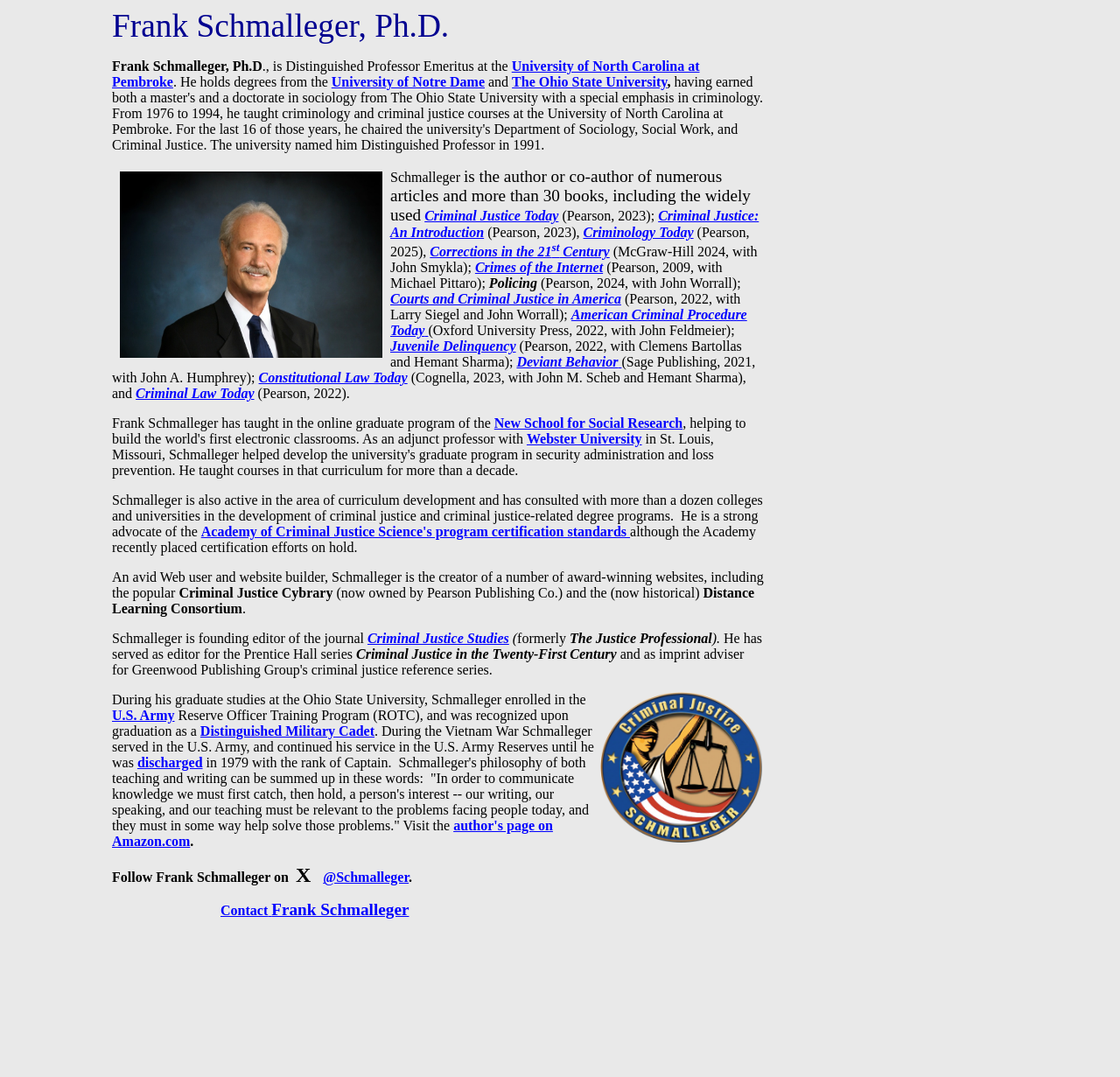Indicate the bounding box coordinates of the element that must be clicked to execute the instruction: "Contact Frank Schmalleger". The coordinates should be given as four float numbers between 0 and 1, i.e., [left, top, right, bottom].

[0.197, 0.839, 0.365, 0.852]